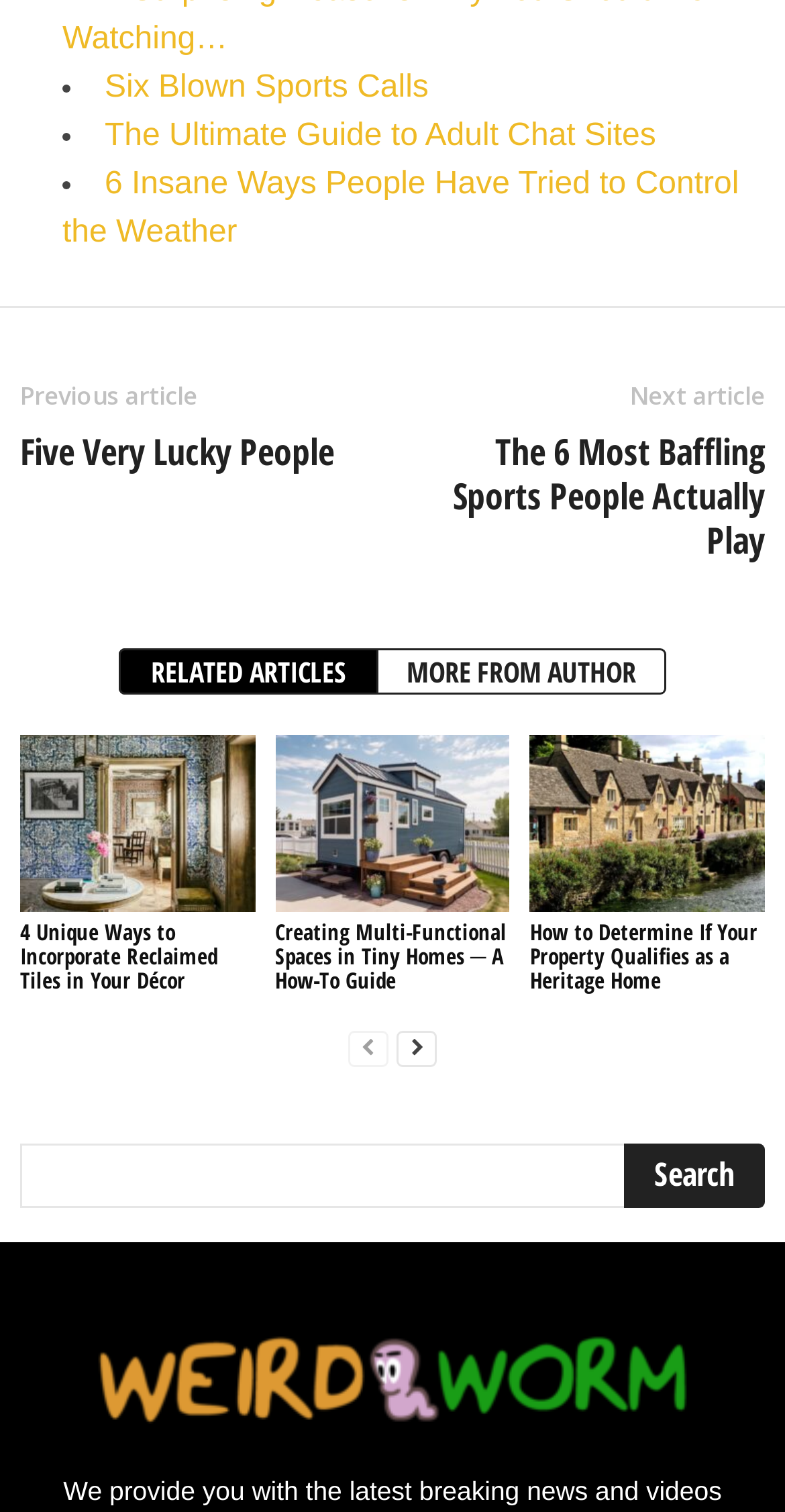How many navigation links are in the footer?
Use the information from the screenshot to give a comprehensive response to the question.

There are two navigation links in the footer, 'Previous article' and 'Next article', which are indicated by the static text elements with the text 'Previous article' and 'Next article'.